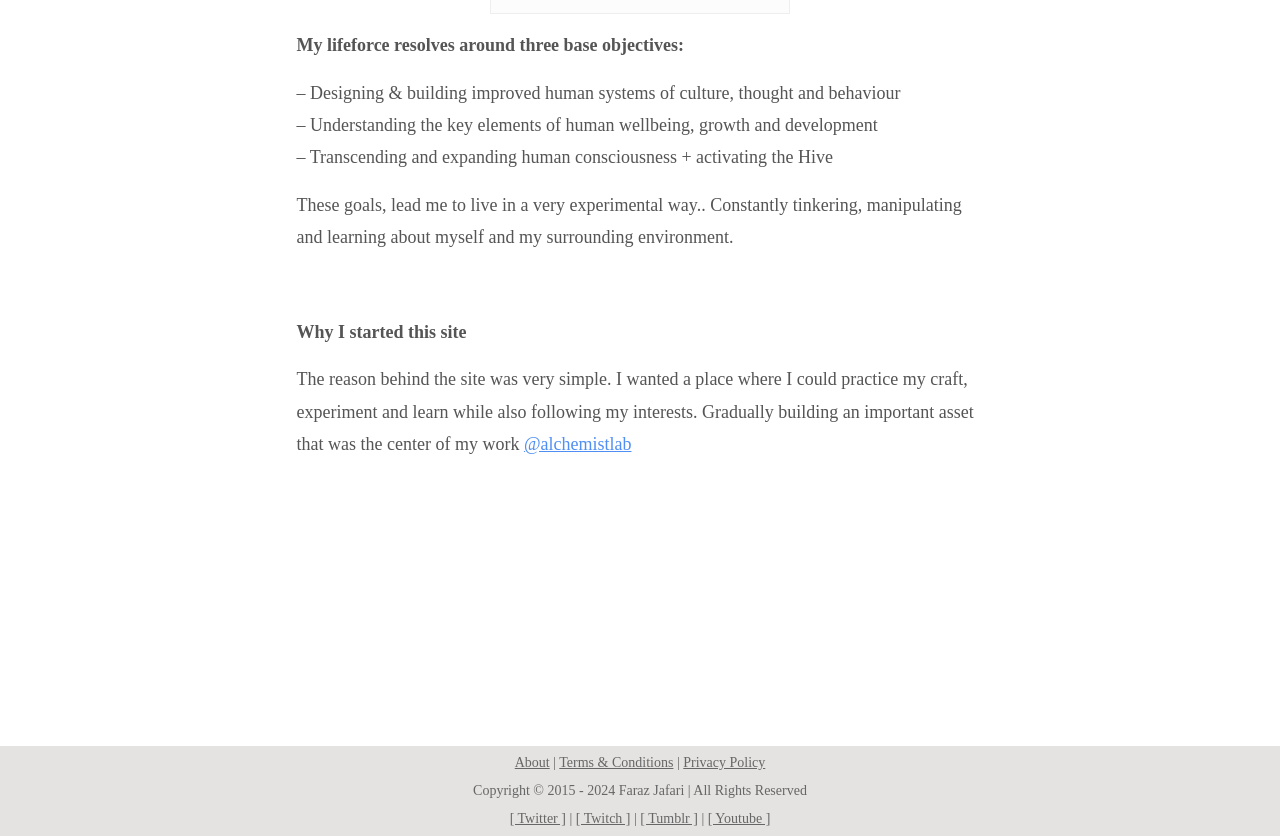What are the three base objectives of the author?
With the help of the image, please provide a detailed response to the question.

The author's three base objectives are mentioned in the StaticText elements with IDs 90, 92, and 94. These objectives are designing and building improved human systems, understanding key elements of human wellbeing, and transcending and expanding human consciousness.